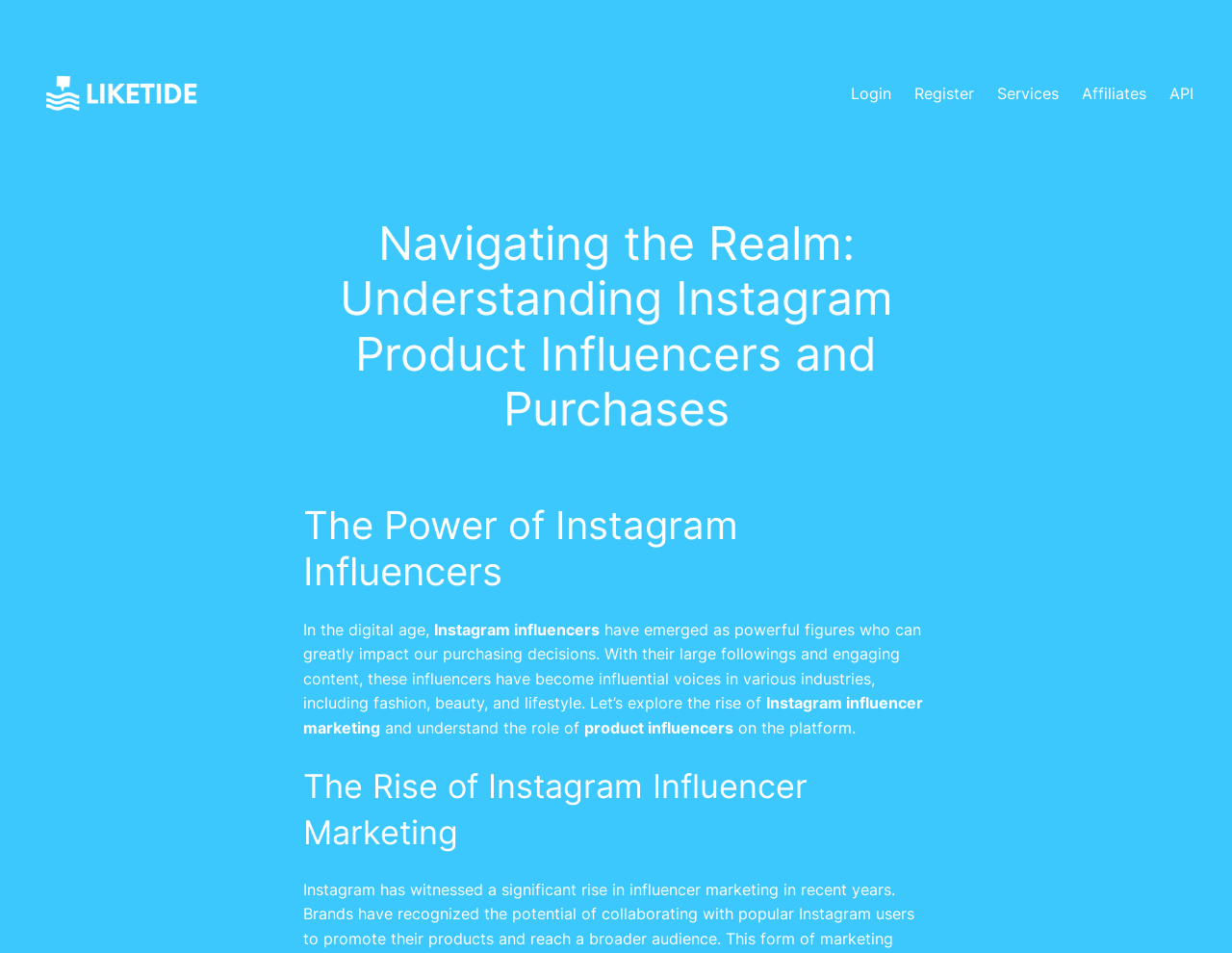Please mark the bounding box coordinates of the area that should be clicked to carry out the instruction: "read about The Power of Instagram Influencers".

[0.246, 0.527, 0.754, 0.624]